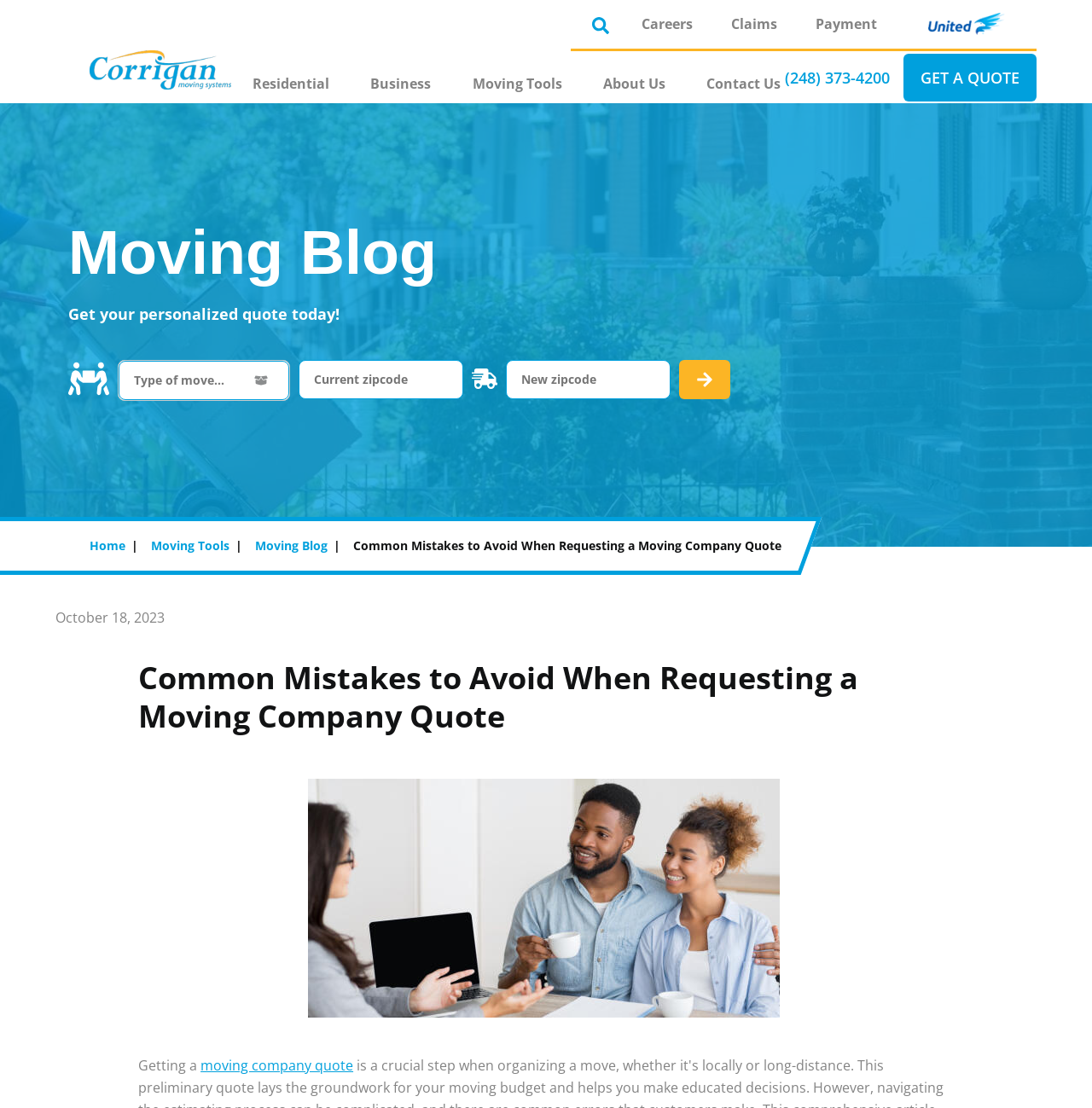Determine the bounding box coordinates of the element that should be clicked to execute the following command: "Enter current zipcode".

[0.273, 0.325, 0.424, 0.36]